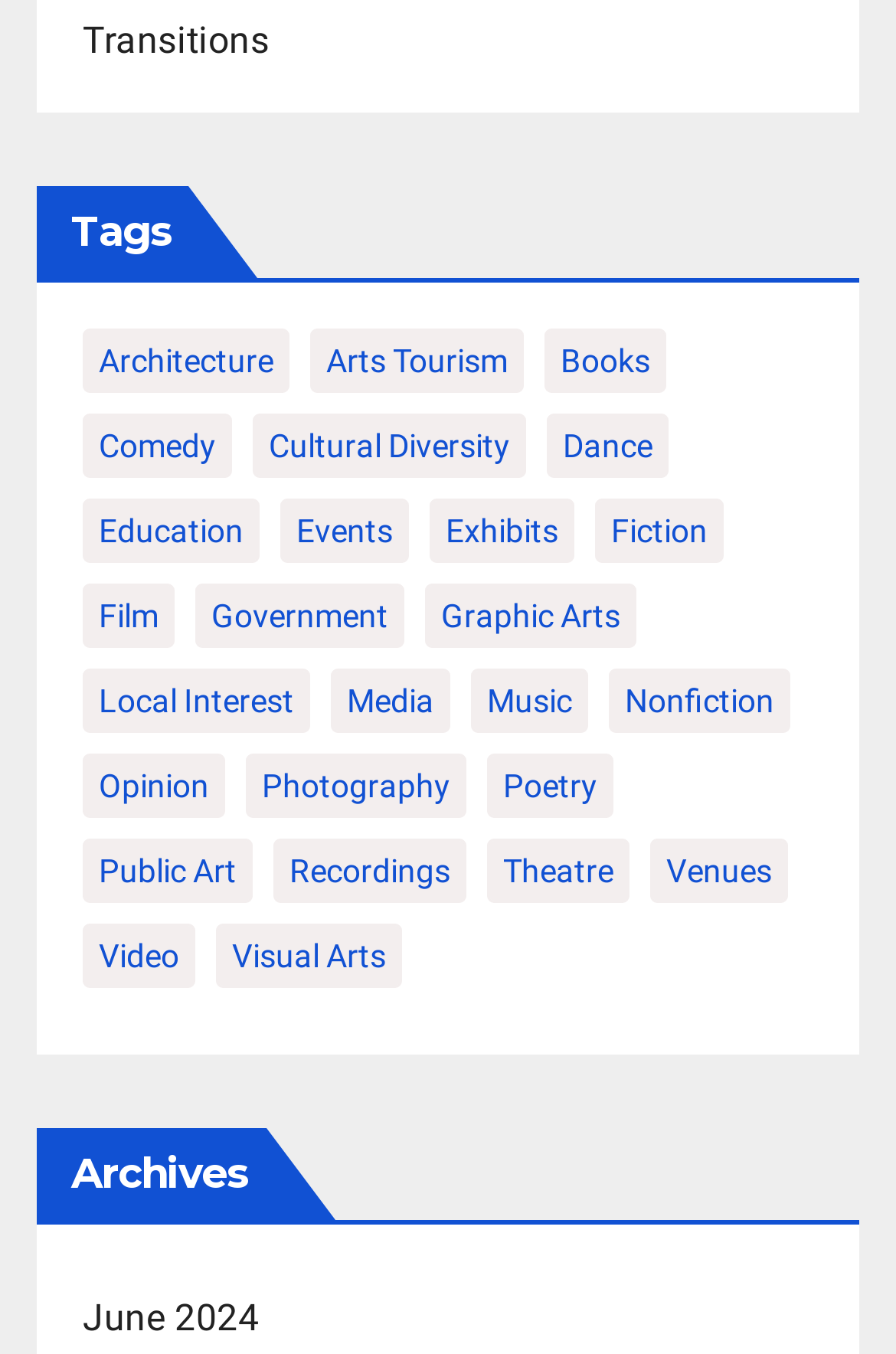Specify the bounding box coordinates of the element's area that should be clicked to execute the given instruction: "Explore Books". The coordinates should be four float numbers between 0 and 1, i.e., [left, top, right, bottom].

[0.608, 0.243, 0.744, 0.29]